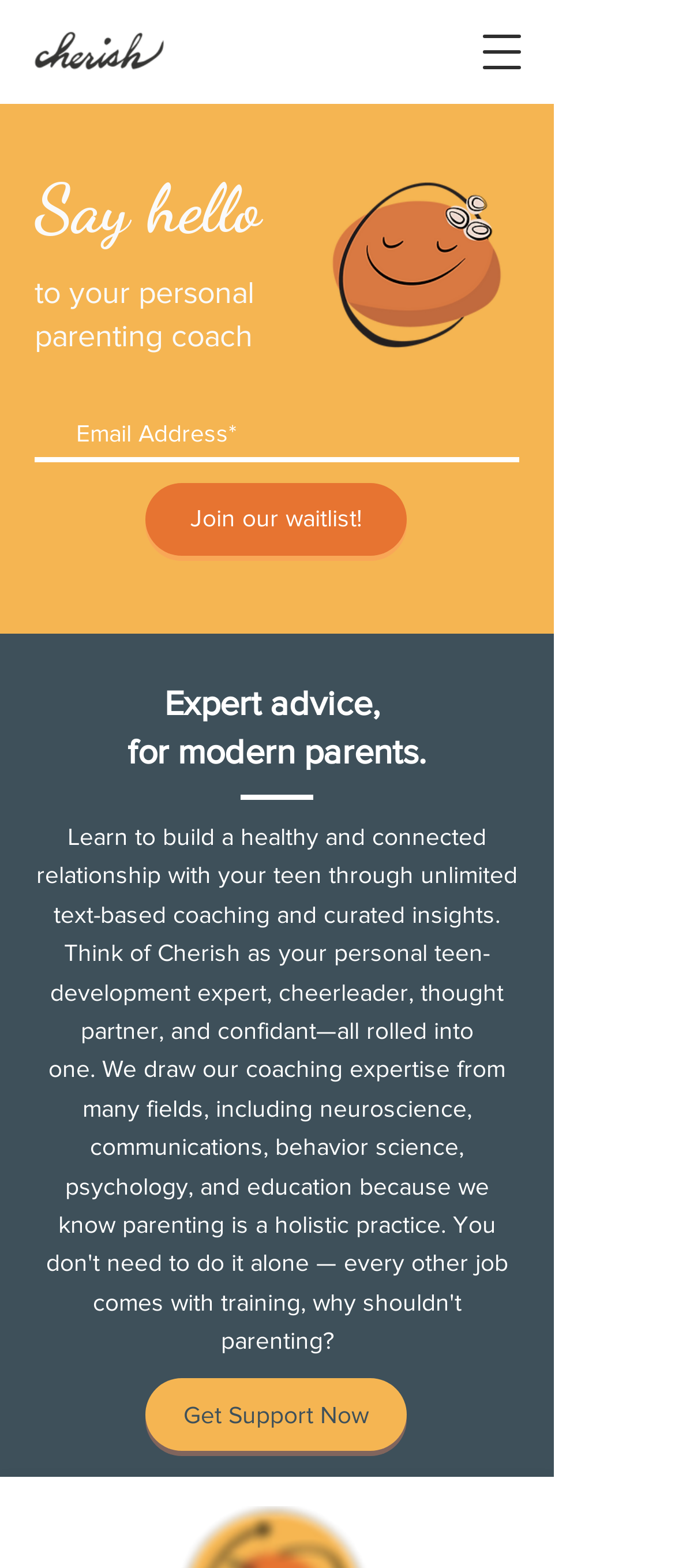What is the call-to-action on the page?
Using the visual information, reply with a single word or short phrase.

Get Support Now